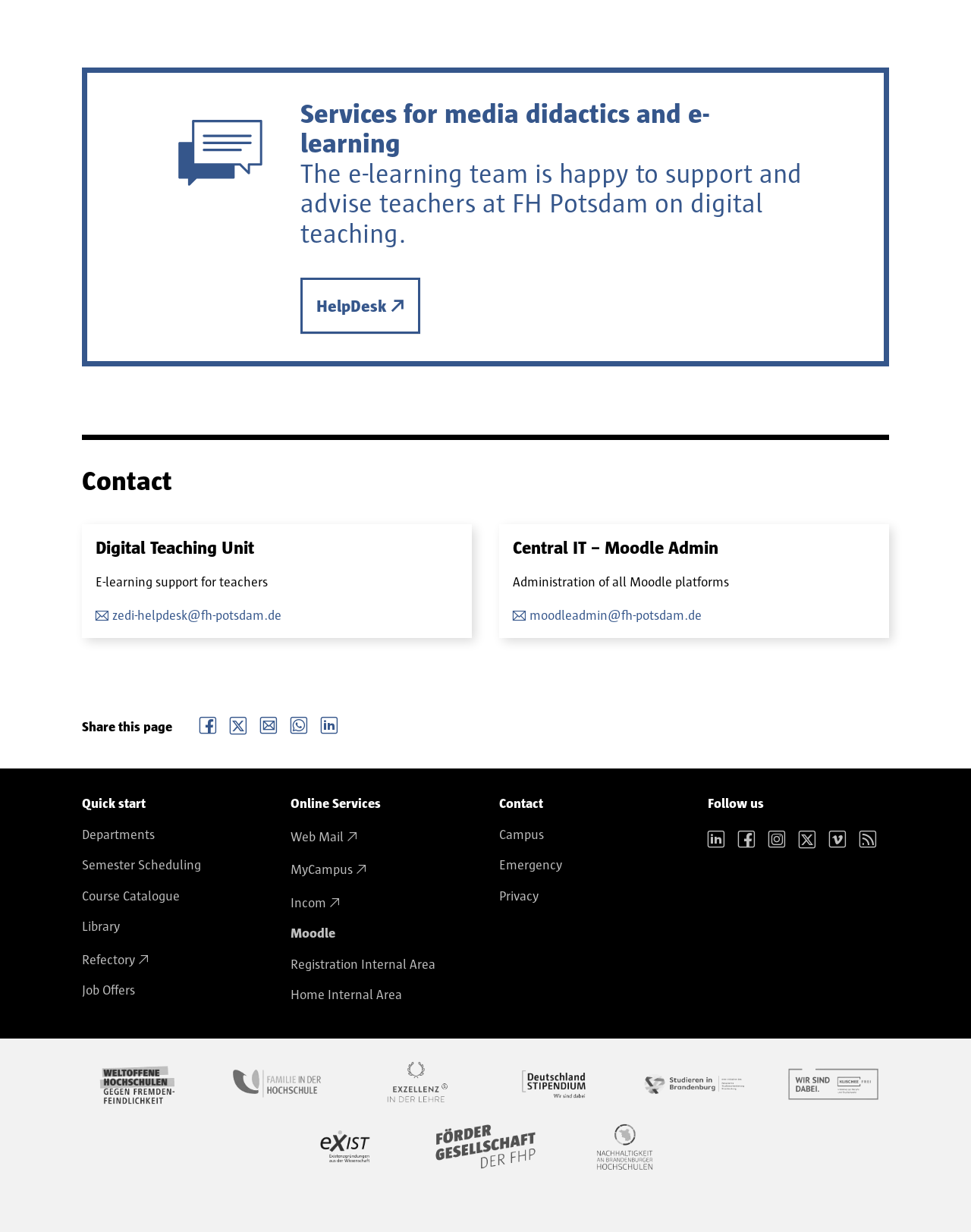Kindly provide the bounding box coordinates of the section you need to click on to fulfill the given instruction: "Contact the e-learning team".

[0.309, 0.225, 0.432, 0.271]